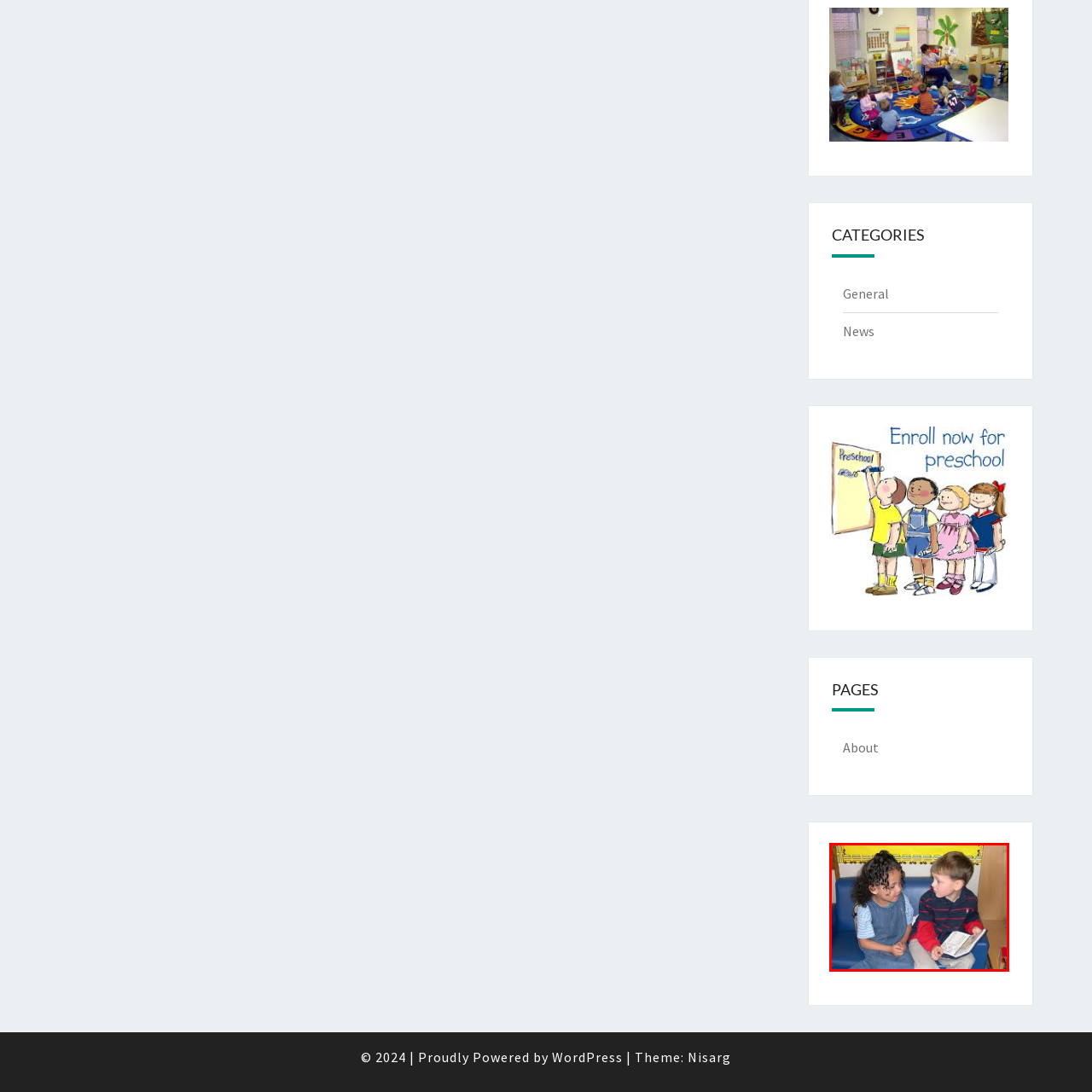Inspect the area within the red bounding box and elaborate on the following question with a detailed answer using the image as your reference: What is the boy holding?

According to the caption, the boy appears focused as he holds a small book open, possibly sharing a story or a fun illustration with the girl.